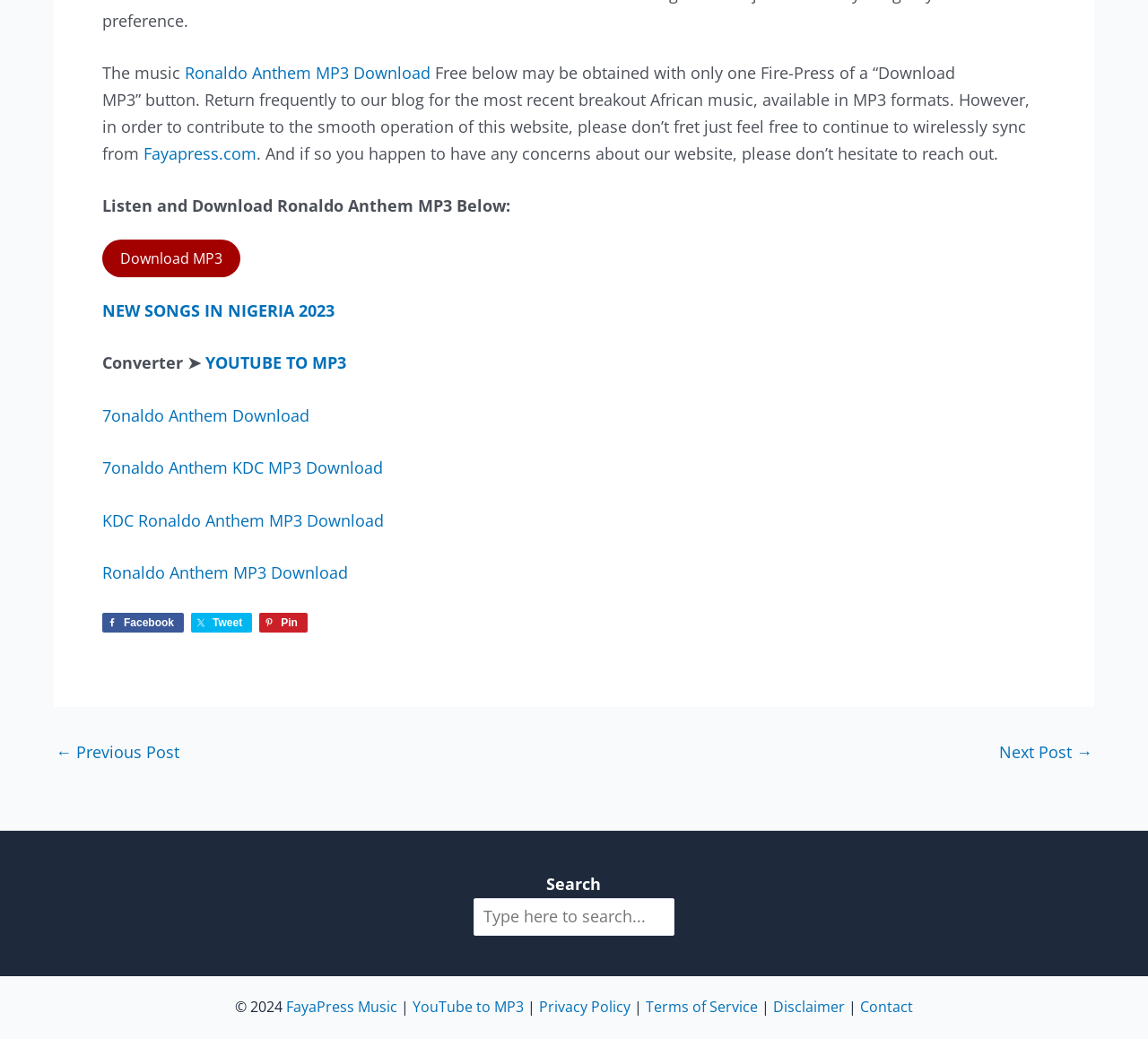What can users do with the 'Converter' feature?
Please respond to the question with a detailed and well-explained answer.

The webpage has a link 'Converter' followed by 'YouTube to MP3' which suggests that the 'Converter' feature can be used to convert YouTube videos to MP3 format.